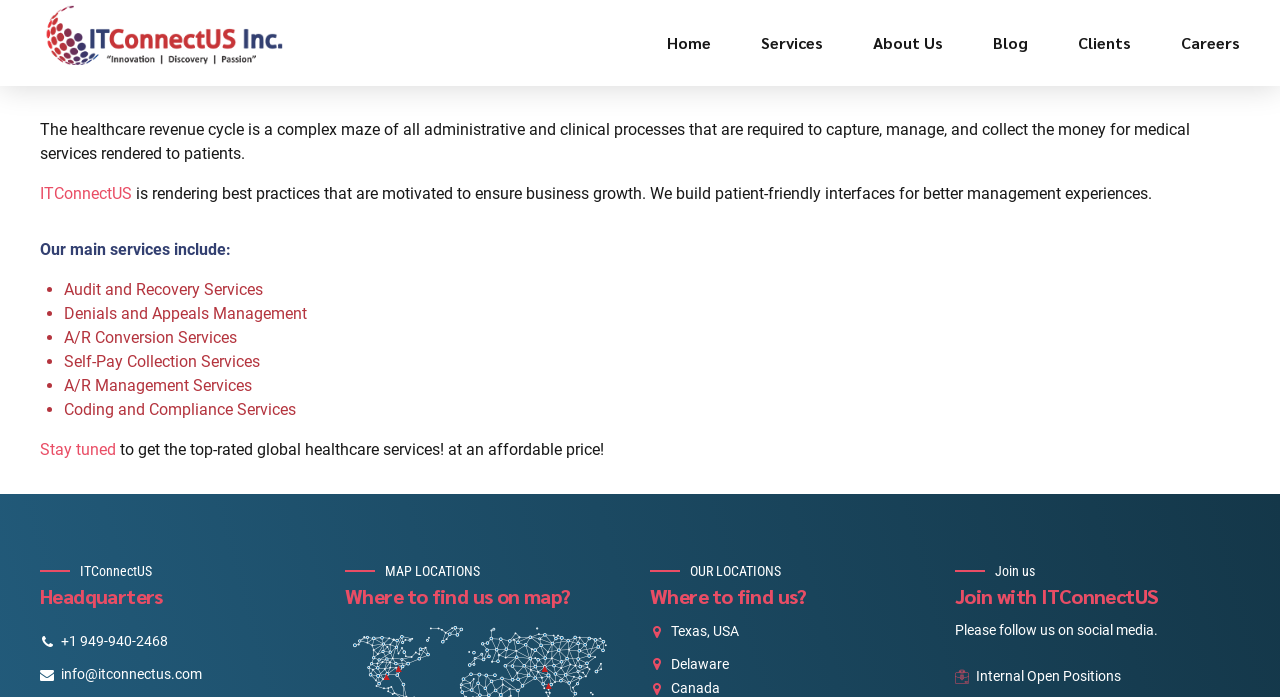Identify the bounding box for the UI element specified in this description: "Research and Development". The coordinates must be four float numbers between 0 and 1, formatted as [left, top, right, bottom].

[0.579, 0.374, 0.79, 0.424]